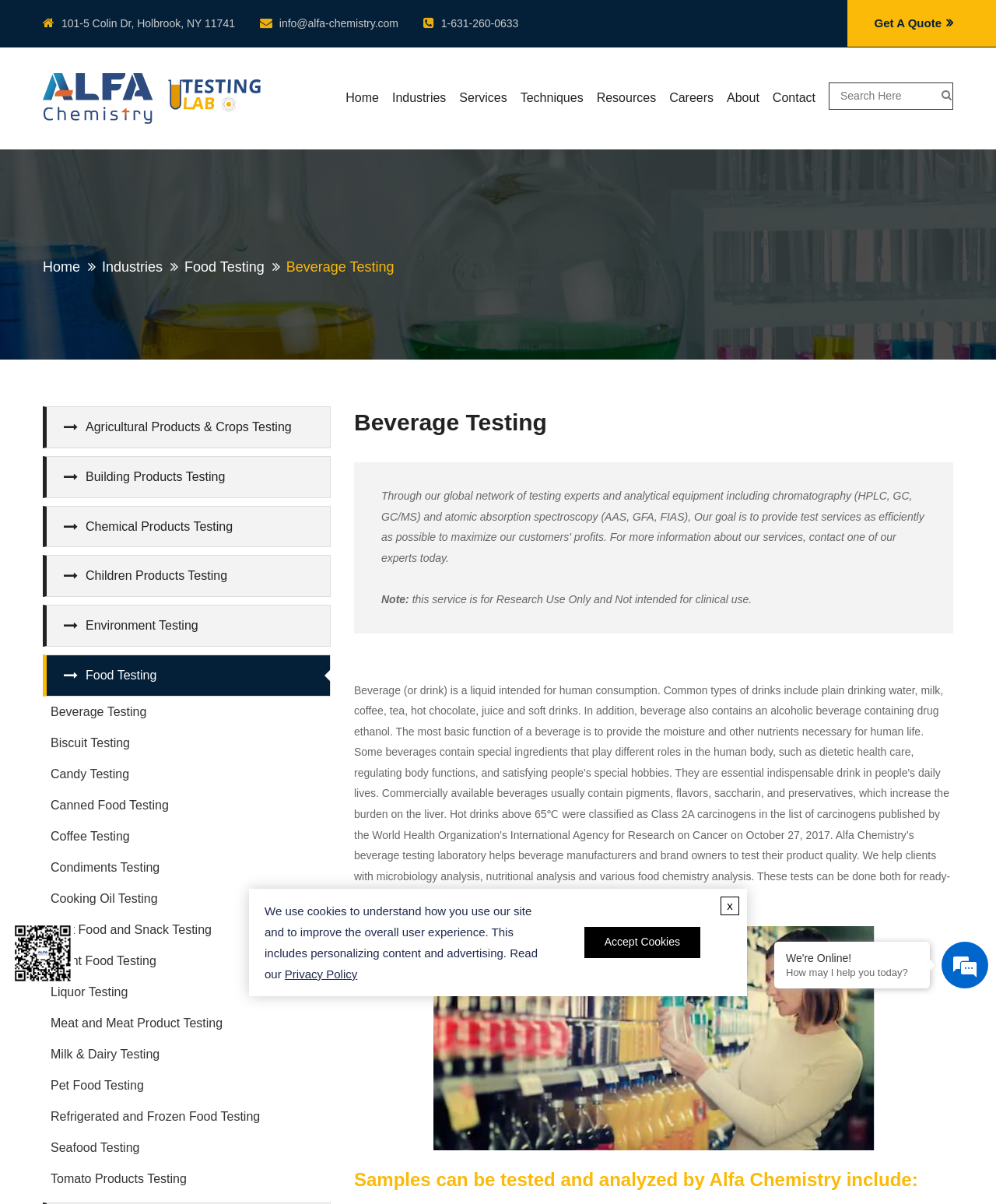Identify and provide the bounding box for the element described by: "Meat and Meat Product Testing".

[0.043, 0.837, 0.332, 0.863]